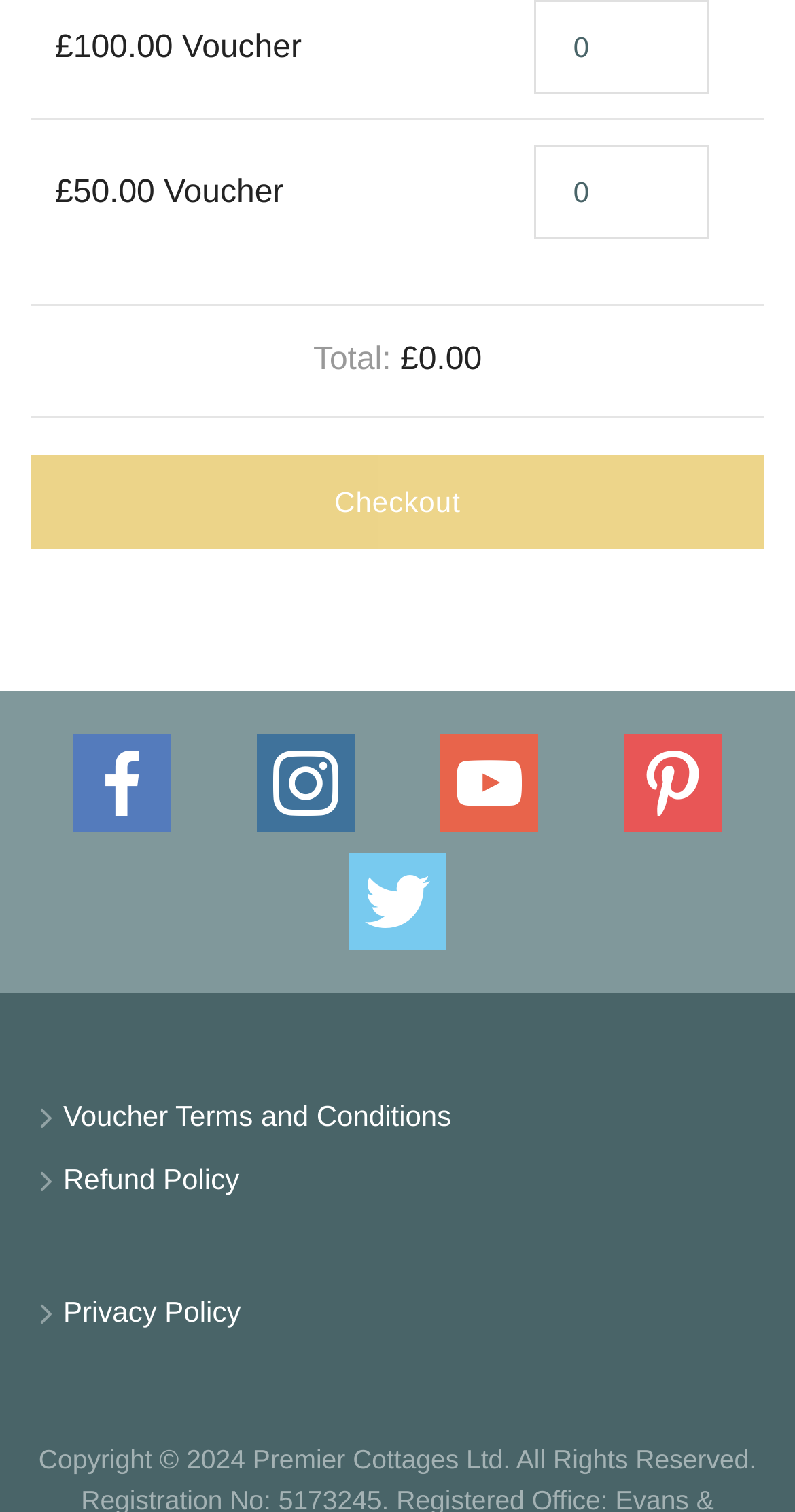Given the description of the UI element: "Privacy Policy", predict the bounding box coordinates in the form of [left, top, right, bottom], with each value being a float between 0 and 1.

[0.079, 0.851, 0.303, 0.885]